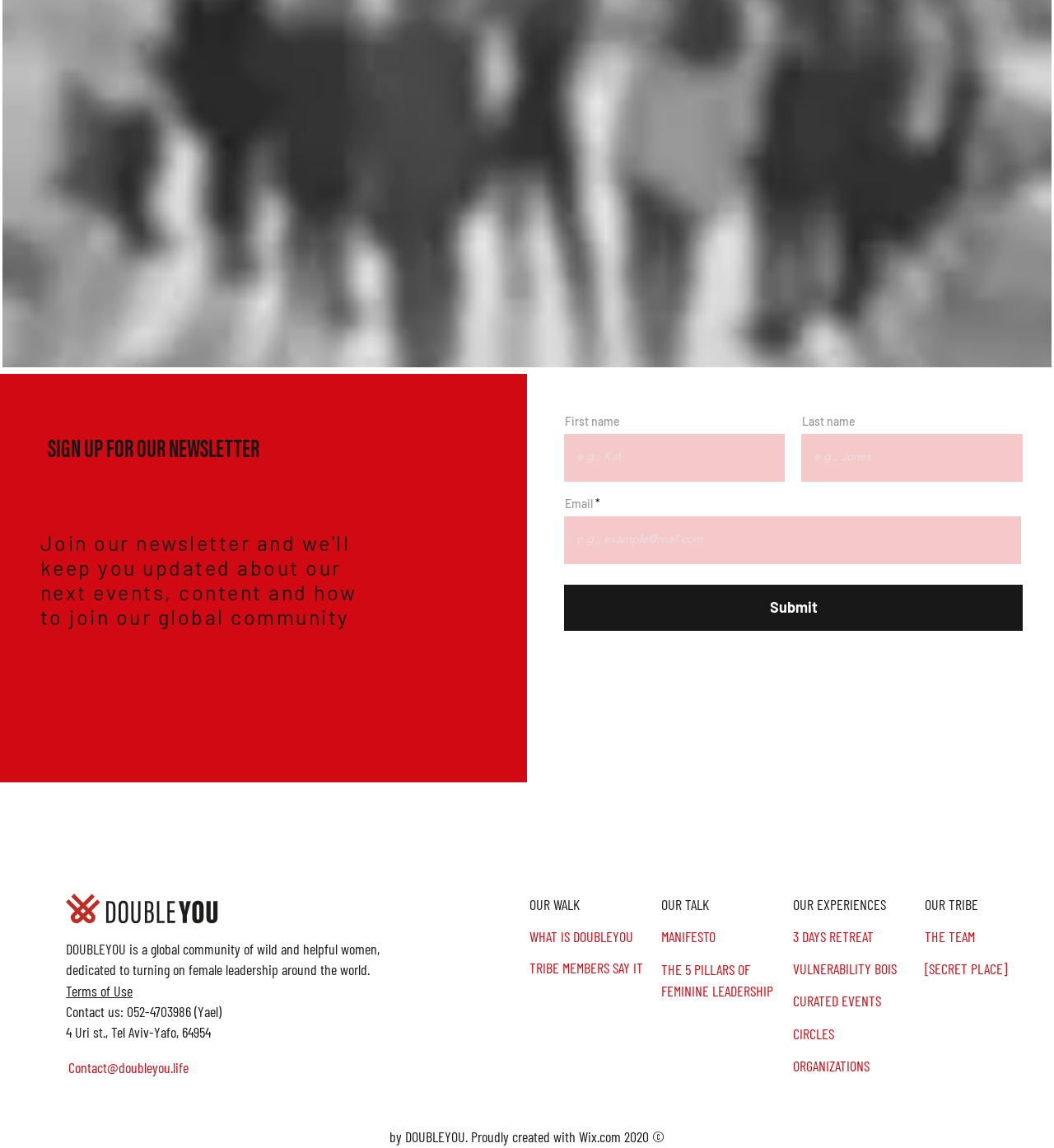How many social media links are there?
Can you provide an in-depth and detailed response to the question?

The social media links can be found in the LayoutTable element with the Social Bar list. There are three links: Facebook, YouTube, and Instagram.